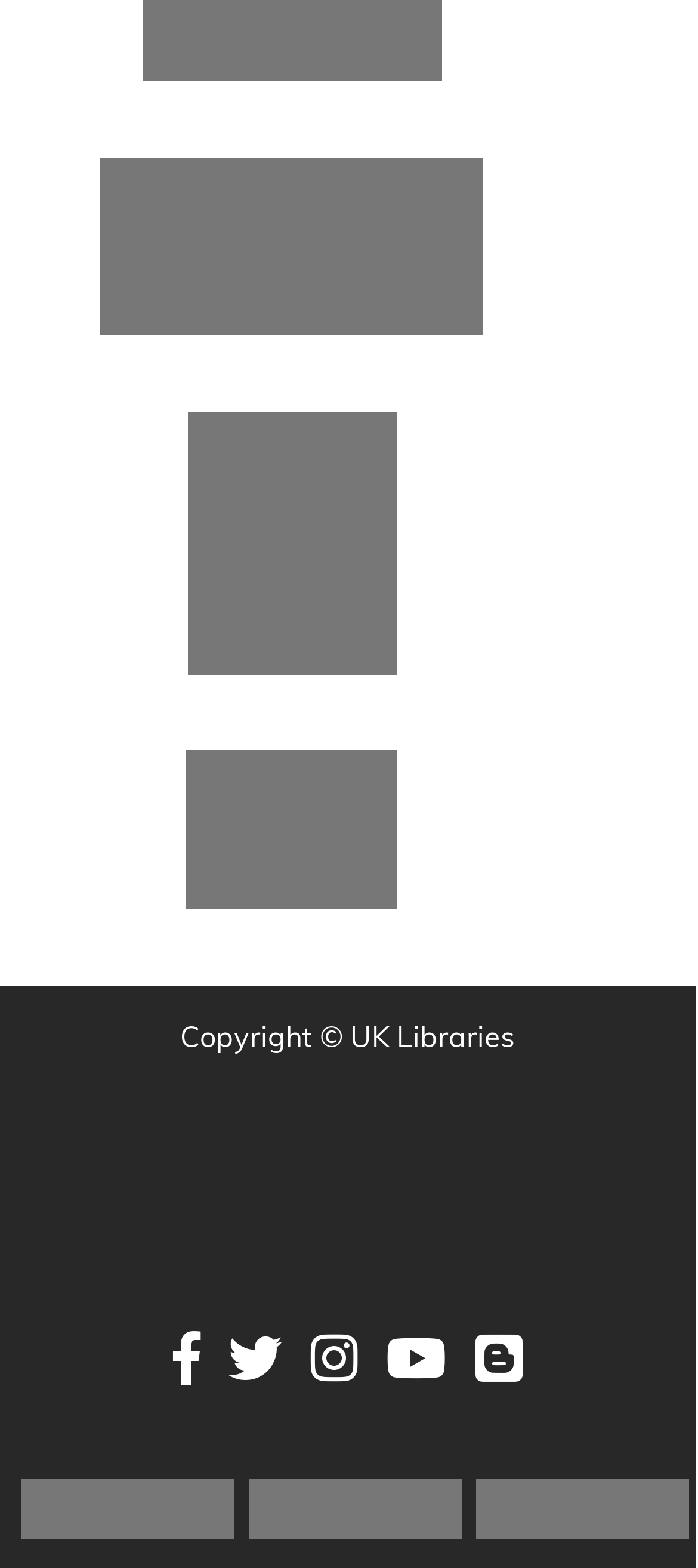Please locate the UI element described by "alt="UK Special Collections Research Center"" and provide its bounding box coordinates.

[0.009, 0.963, 0.335, 0.986]